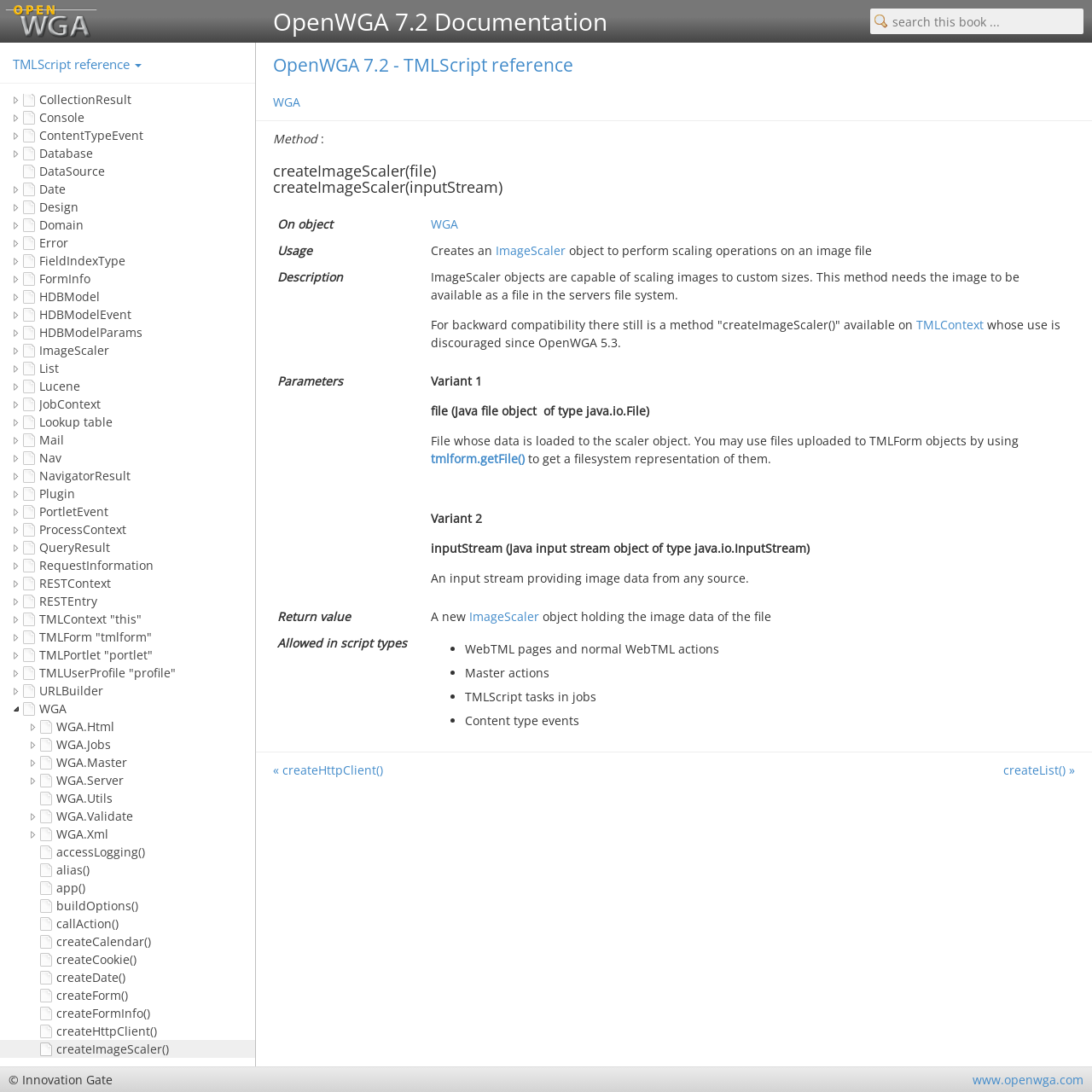Given the element description: "OpenWGA 7.2 Documentation", predict the bounding box coordinates of the UI element it refers to, using four float numbers between 0 and 1, i.e., [left, top, right, bottom].

[0.25, 0.005, 0.556, 0.034]